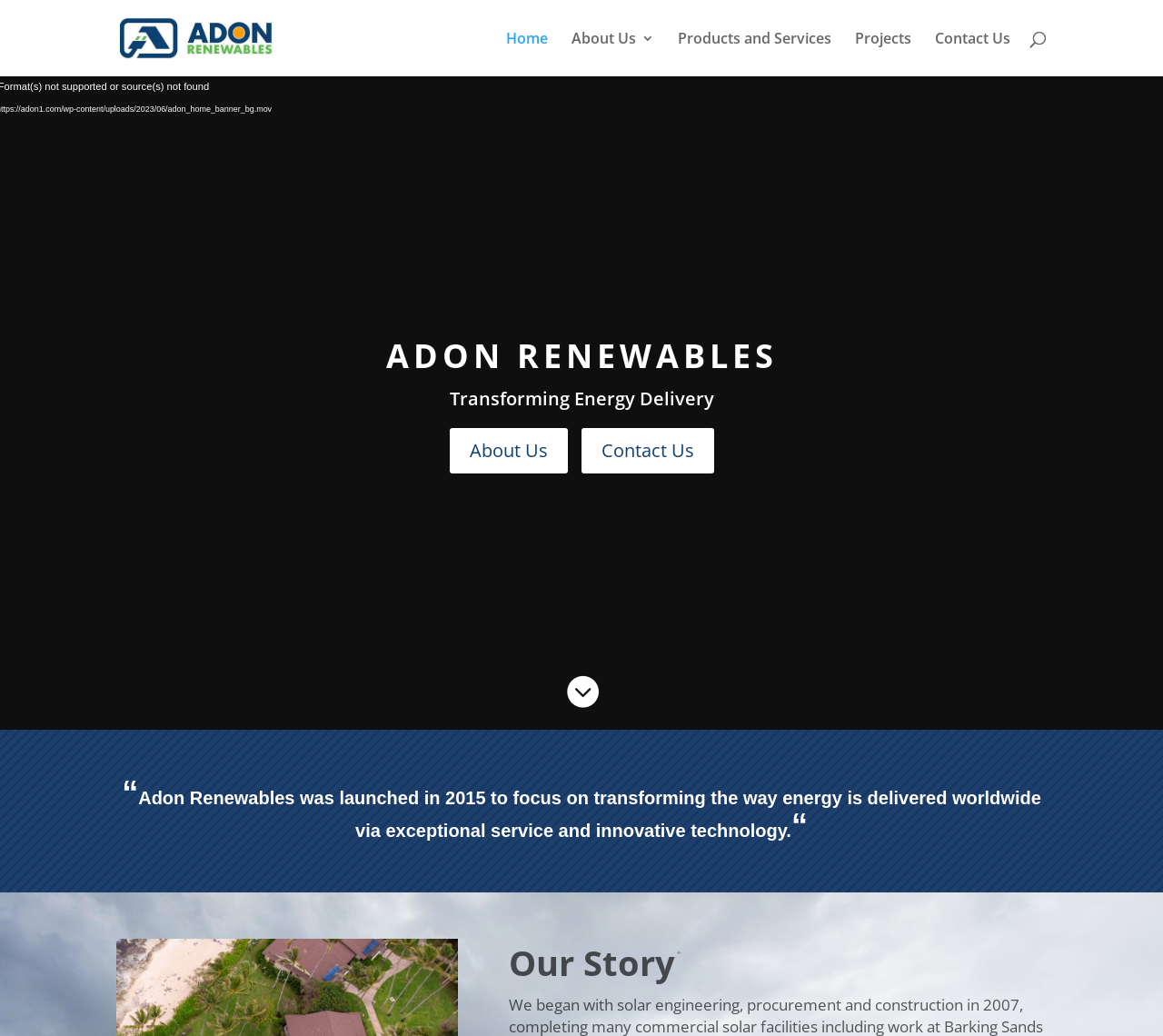Create an in-depth description of the webpage, covering main sections.

The webpage is titled "Home - Adon Renewables" and features a prominent header section with a centered title "ADON RENEWABLES" in a large font size. Below the title, there is a subtitle "Transforming Energy Delivery" in a smaller font size. 

At the top of the page, there is a navigation menu with six links: "Adon Renewables", "Home", "About Us 3", "Products and Services", "Projects", and "Contact Us". These links are positioned horizontally, with "Adon Renewables" on the left and "Contact Us" on the right.

On the top-right corner, there is a search bar that spans almost the entire width of the page. 

In the main content area, there are two prominent links: "About Us I" and "Contact Us 5", which are positioned side by side. Below these links, there is an icon represented by "\ue044". 

Further down, there is a quote section that starts with an opening quotation mark, followed by a paragraph of text that describes Adon Renewables' mission and history. The quote section is positioned near the center of the page.

At the bottom of the page, there is a heading titled "Our Story" in a smaller font size.